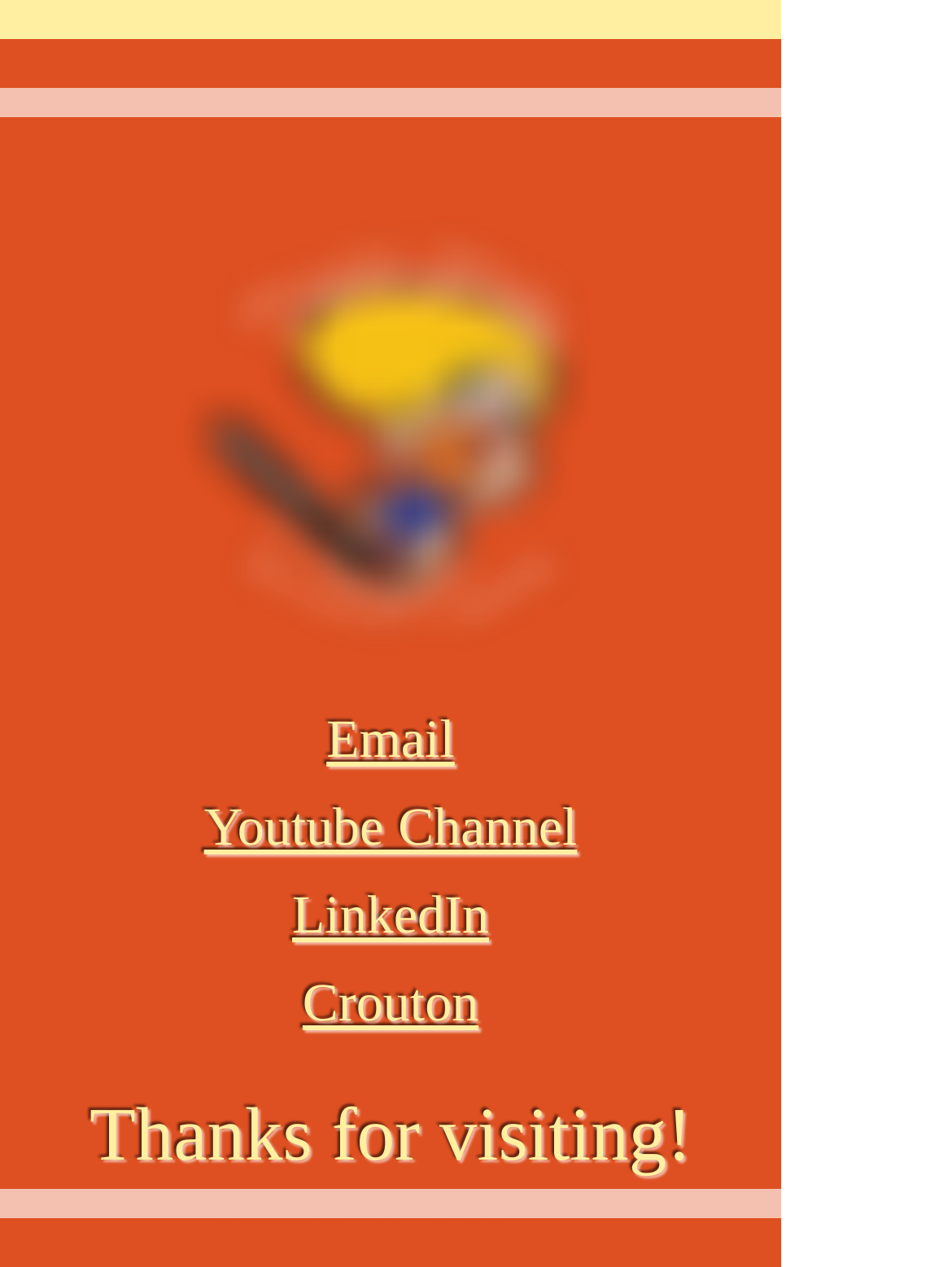Find the UI element described as: "LinkedIn" and predict its bounding box coordinates. Ensure the coordinates are four float numbers between 0 and 1, [left, top, right, bottom].

[0.307, 0.684, 0.514, 0.765]